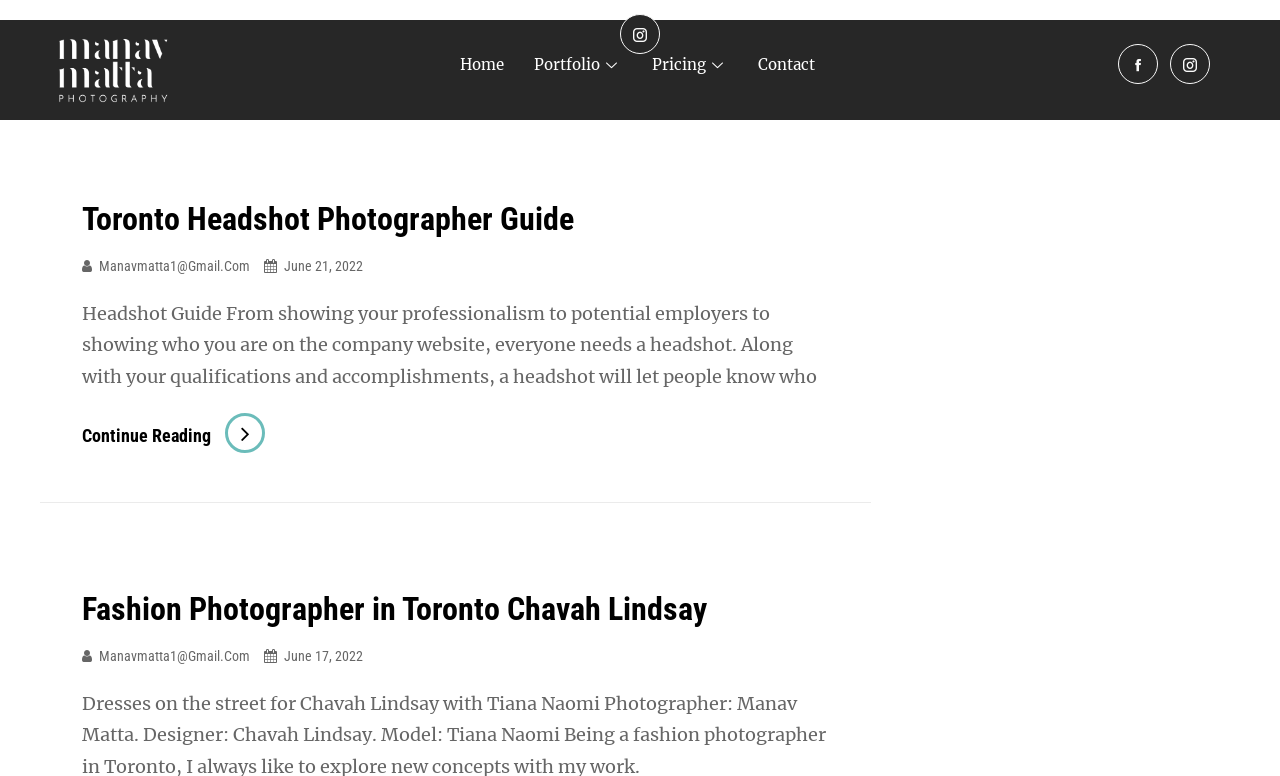Please find and report the bounding box coordinates of the element to click in order to perform the following action: "Visit the 'About PUMC' page". The coordinates should be expressed as four float numbers between 0 and 1, in the format [left, top, right, bottom].

None